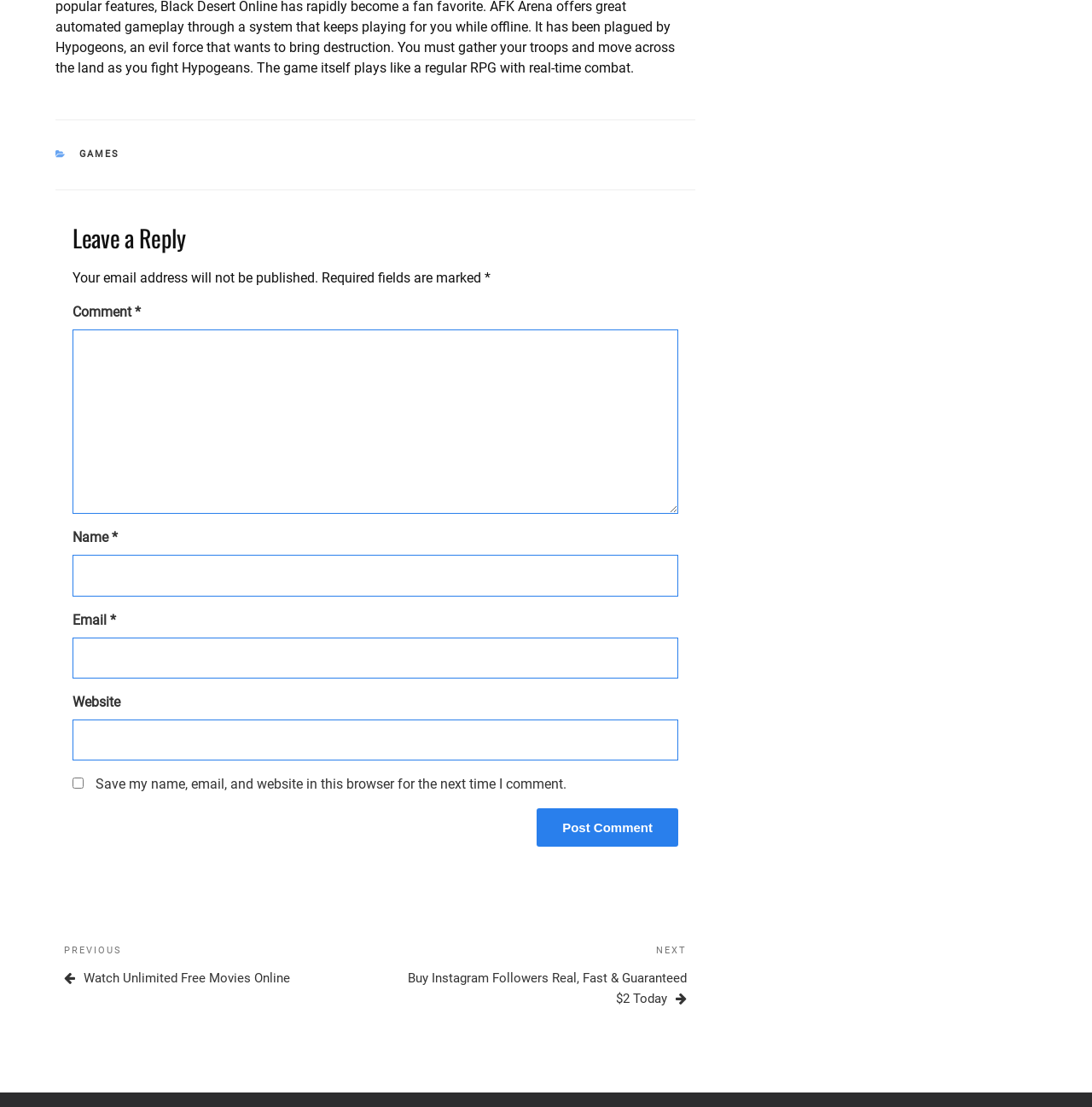How many navigation links are present?
Give a detailed response to the question by analyzing the screenshot.

There are two navigation links present, 'Previous Post' and 'Next Post', which allow users to navigate to other posts on the website.